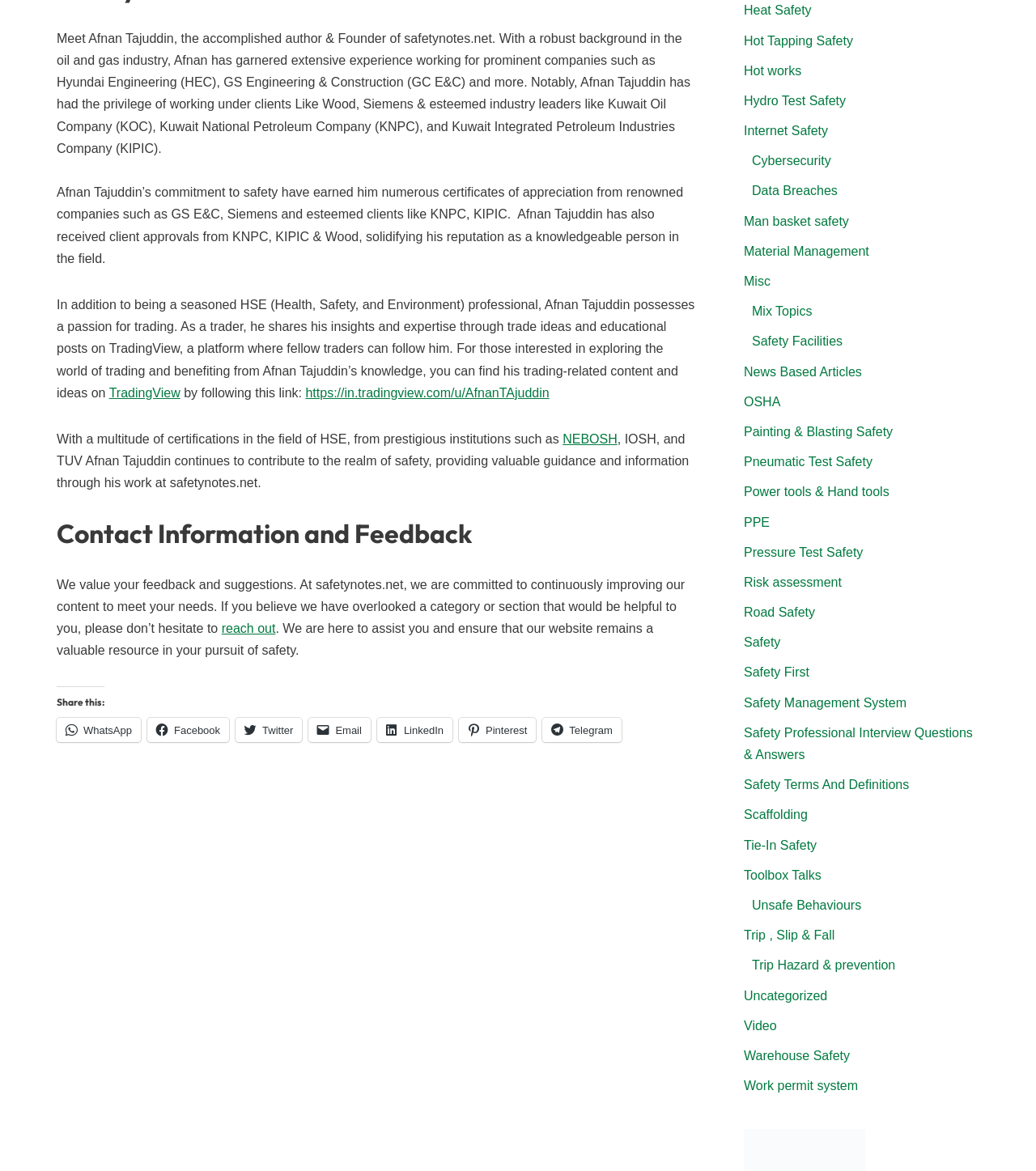Using the description: "Hot works", determine the UI element's bounding box coordinates. Ensure the coordinates are in the format of four float numbers between 0 and 1, i.e., [left, top, right, bottom].

[0.718, 0.054, 0.774, 0.066]